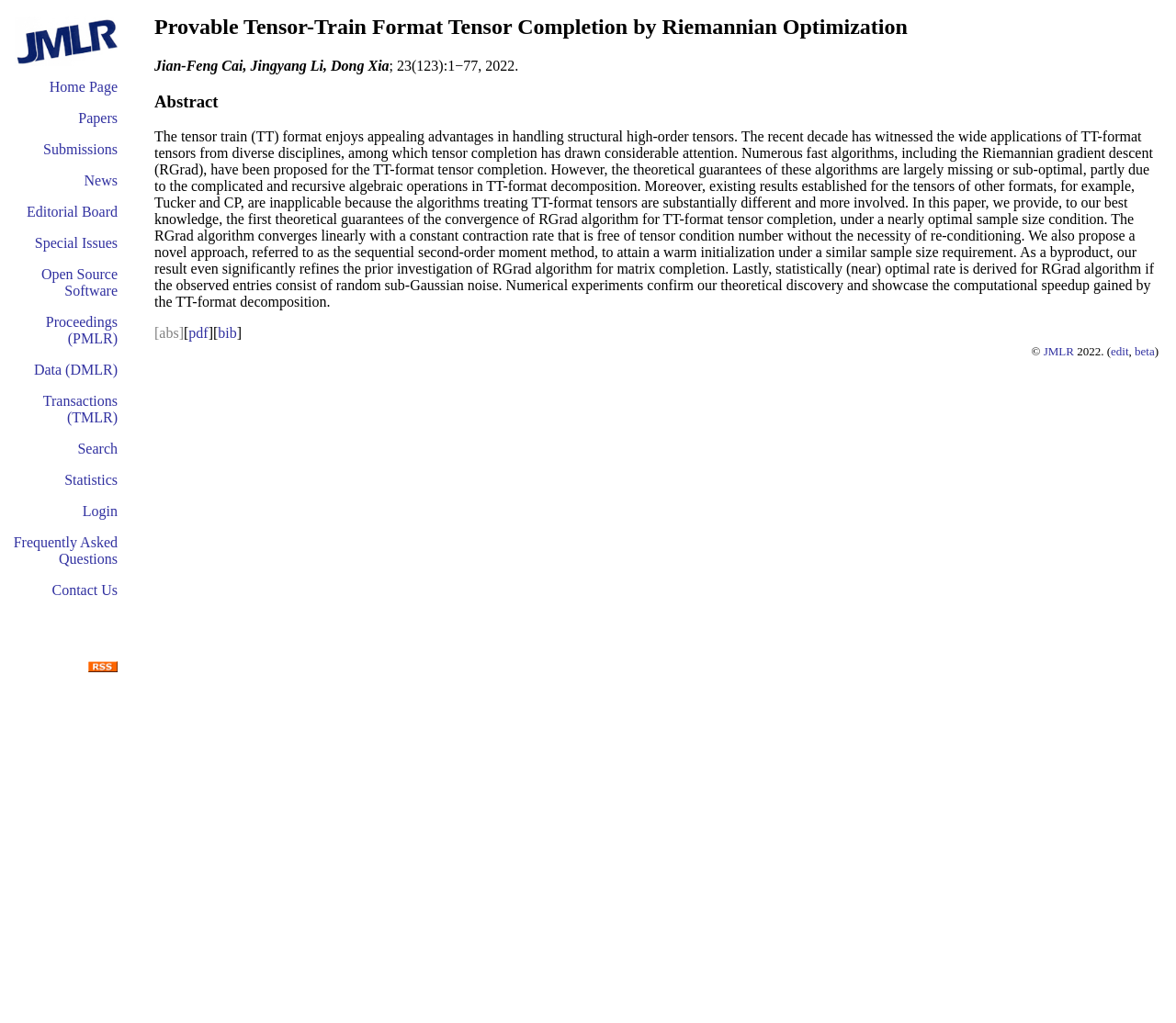What is the format of the paper?
Based on the content of the image, thoroughly explain and answer the question.

I read the abstract of the paper and found the mention of 'TT-format tensors', which suggests that the paper is about TT-format tensor completion.